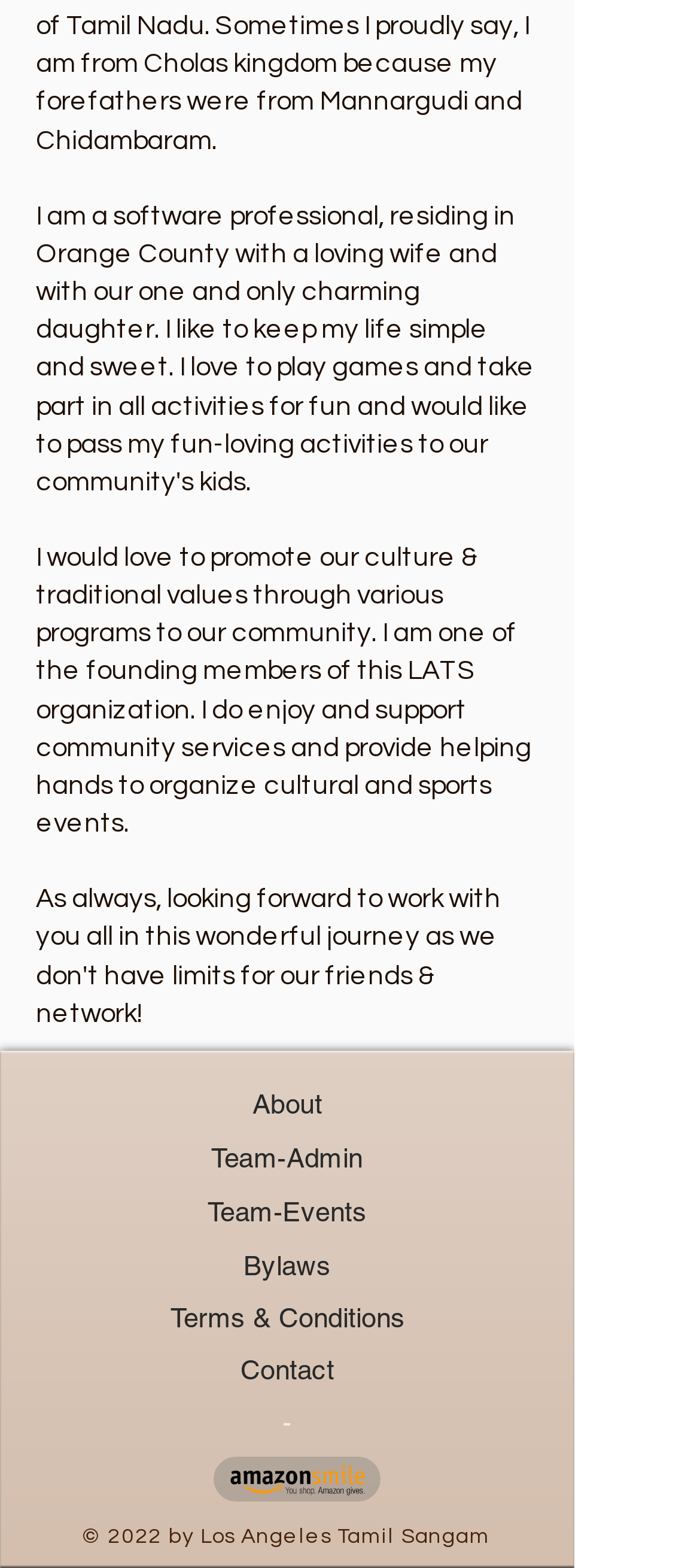Respond with a single word or phrase:
What is the position of the 'Contact' section?

Bottom